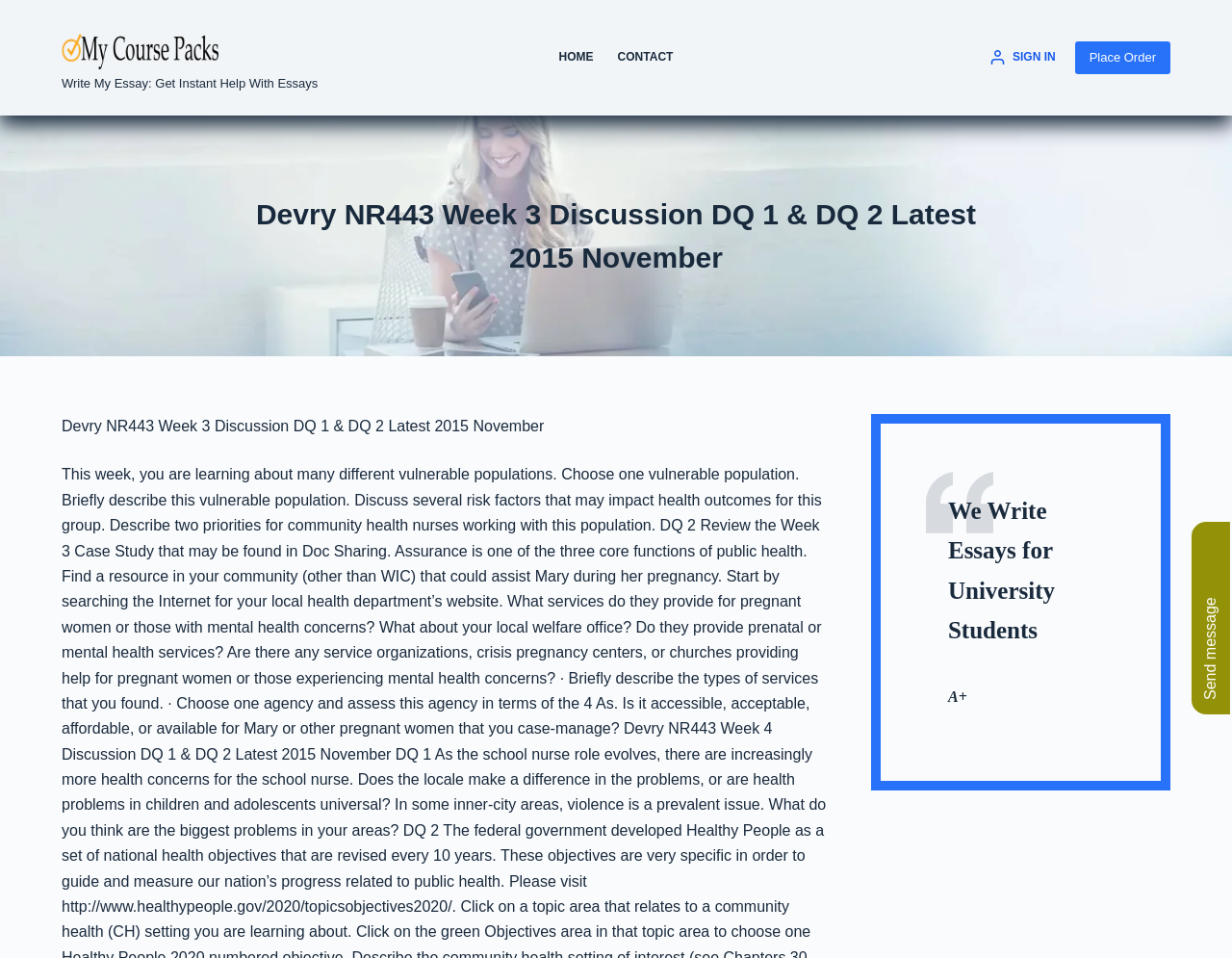How many menu items are in the header menu?
Please use the visual content to give a single word or phrase answer.

2